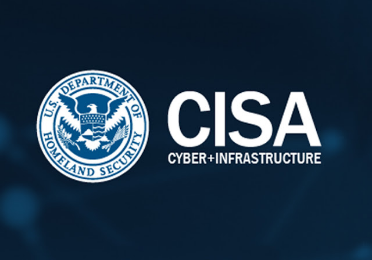Provide a one-word or brief phrase answer to the question:
What is the symbolic meaning of the eagle and shield?

Authority and protection